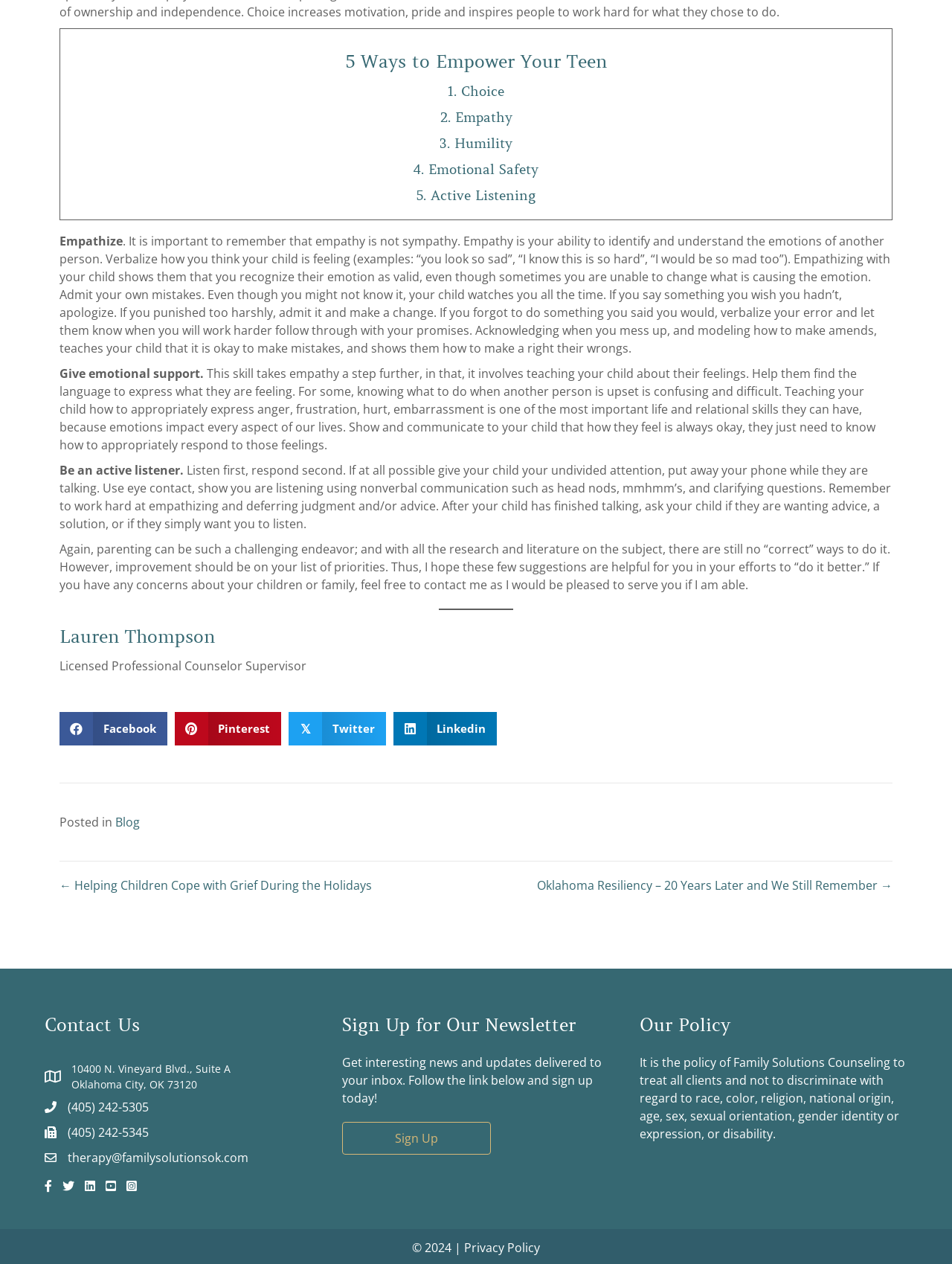Please indicate the bounding box coordinates for the clickable area to complete the following task: "Click on the 'Lauren Thompson' link". The coordinates should be specified as four float numbers between 0 and 1, i.e., [left, top, right, bottom].

[0.062, 0.495, 0.226, 0.512]